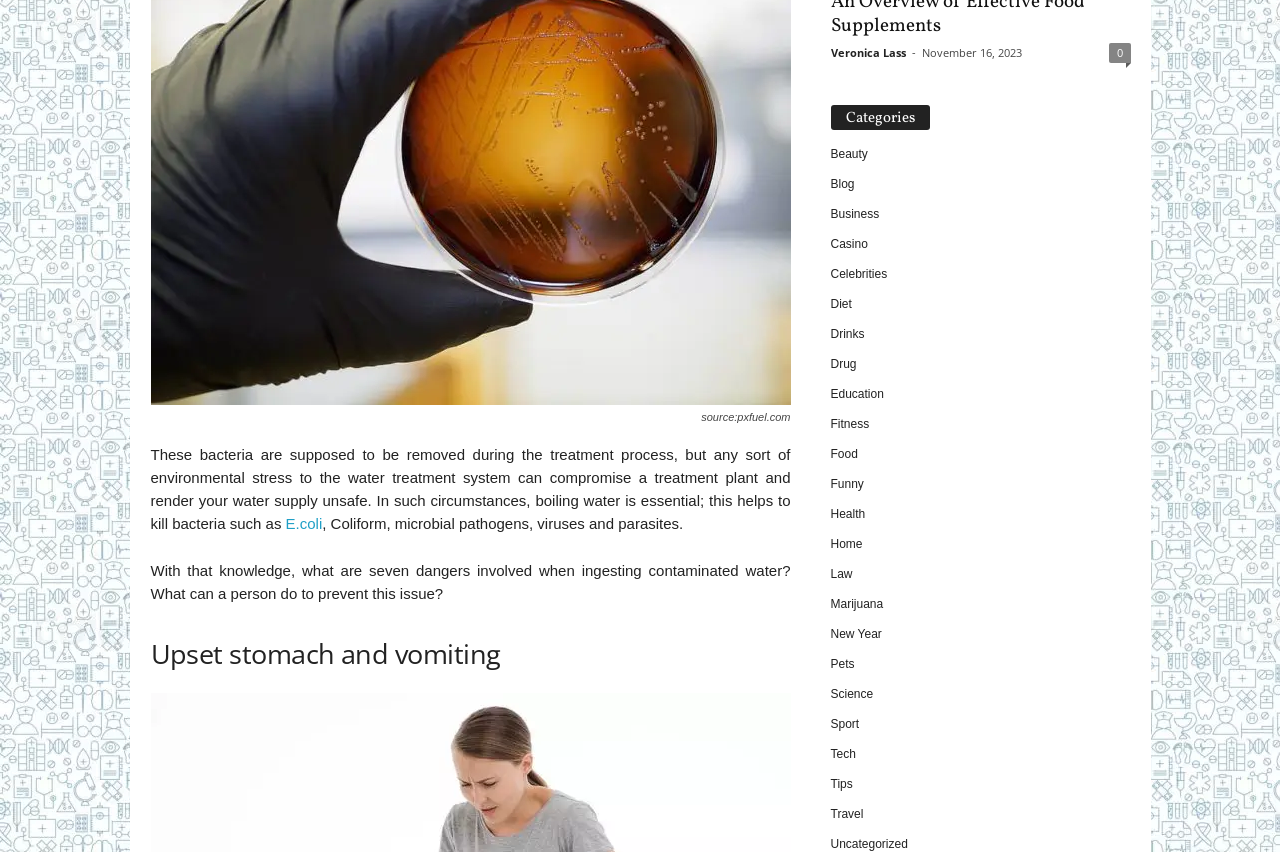Kindly provide the bounding box coordinates of the section you need to click on to fulfill the given instruction: "View the 'Beauty' section".

[0.649, 0.173, 0.678, 0.189]